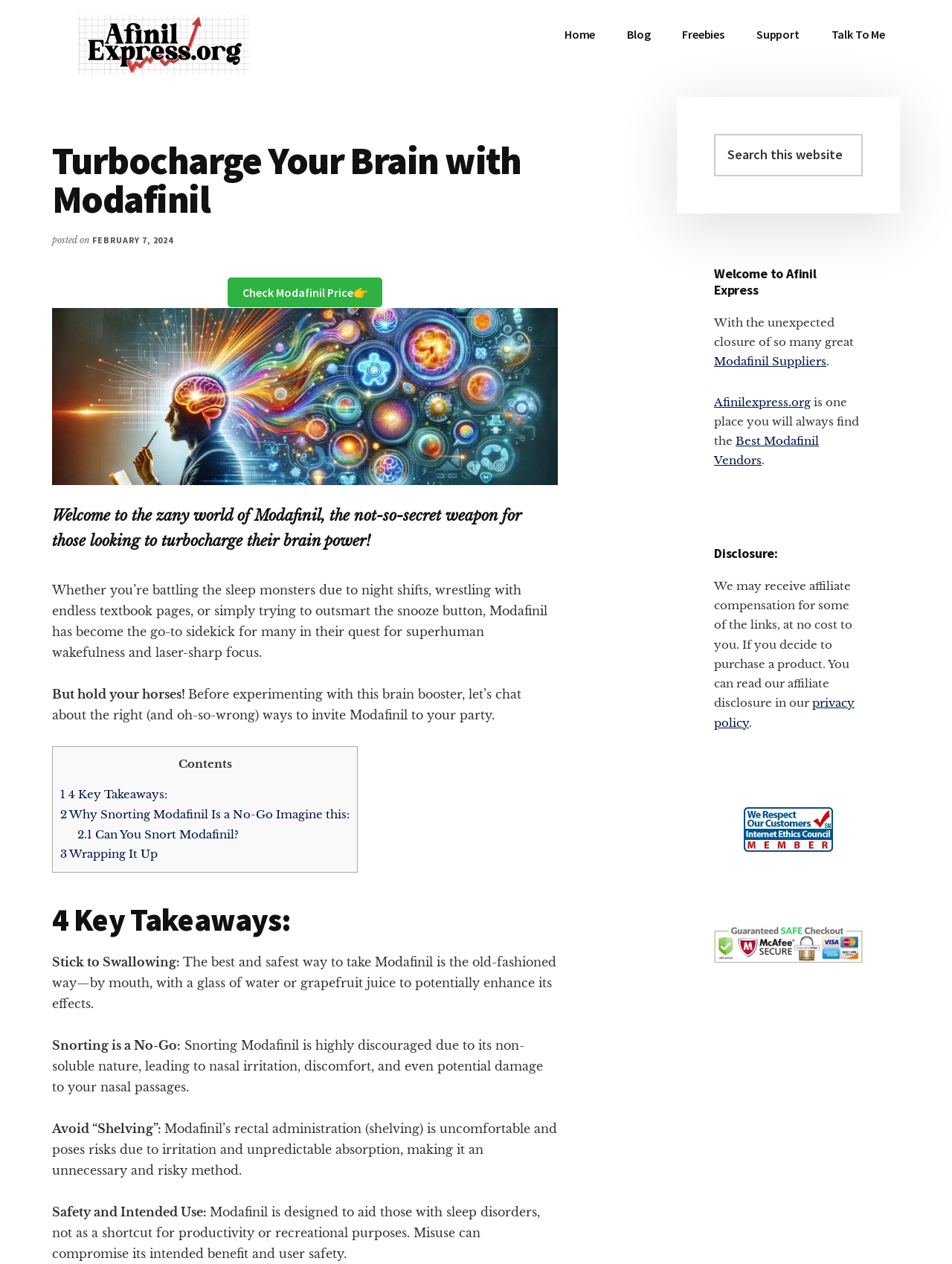Extract the bounding box coordinates for the UI element described as: "1 4 Key Takeaways:".

[0.063, 0.623, 0.176, 0.634]